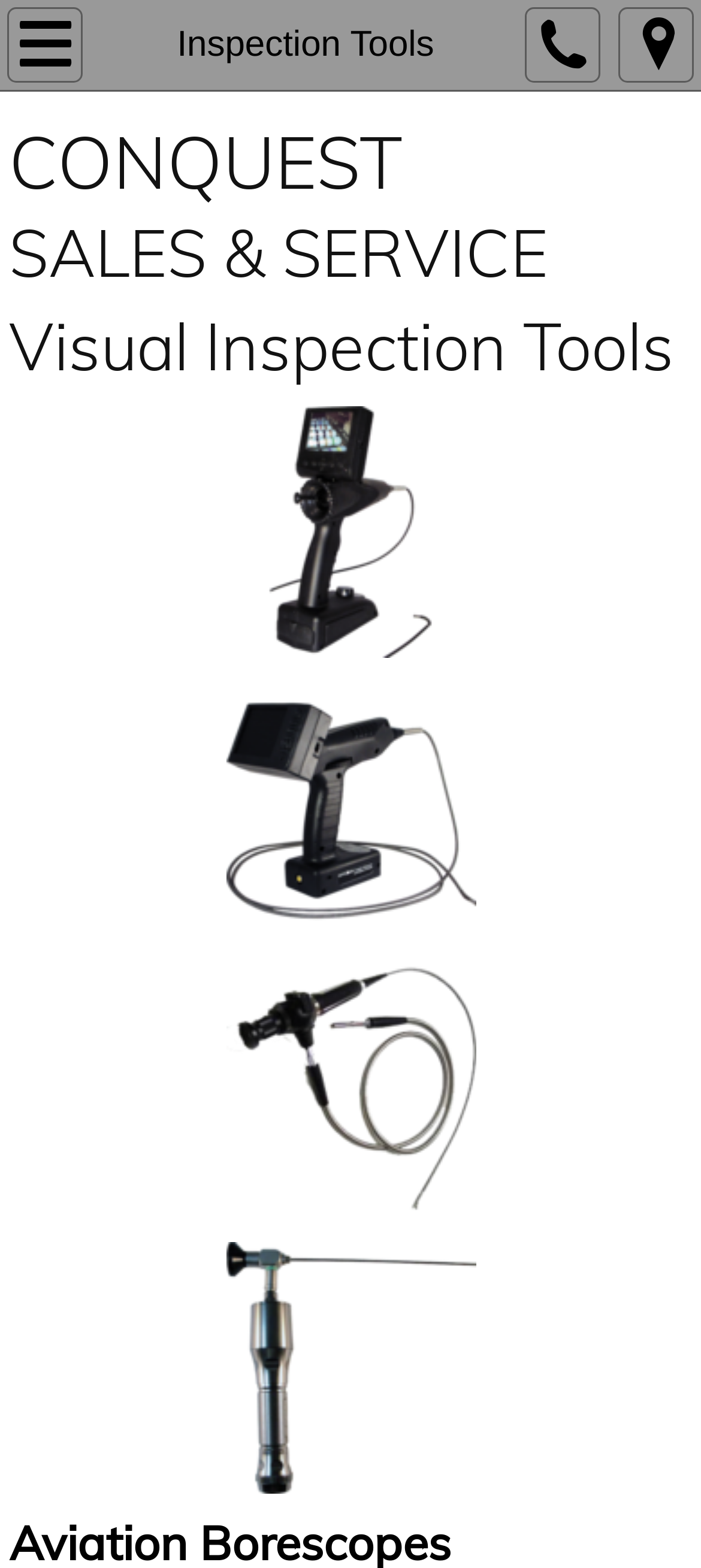How many images are there on the webpage? Observe the screenshot and provide a one-word or short phrase answer.

5